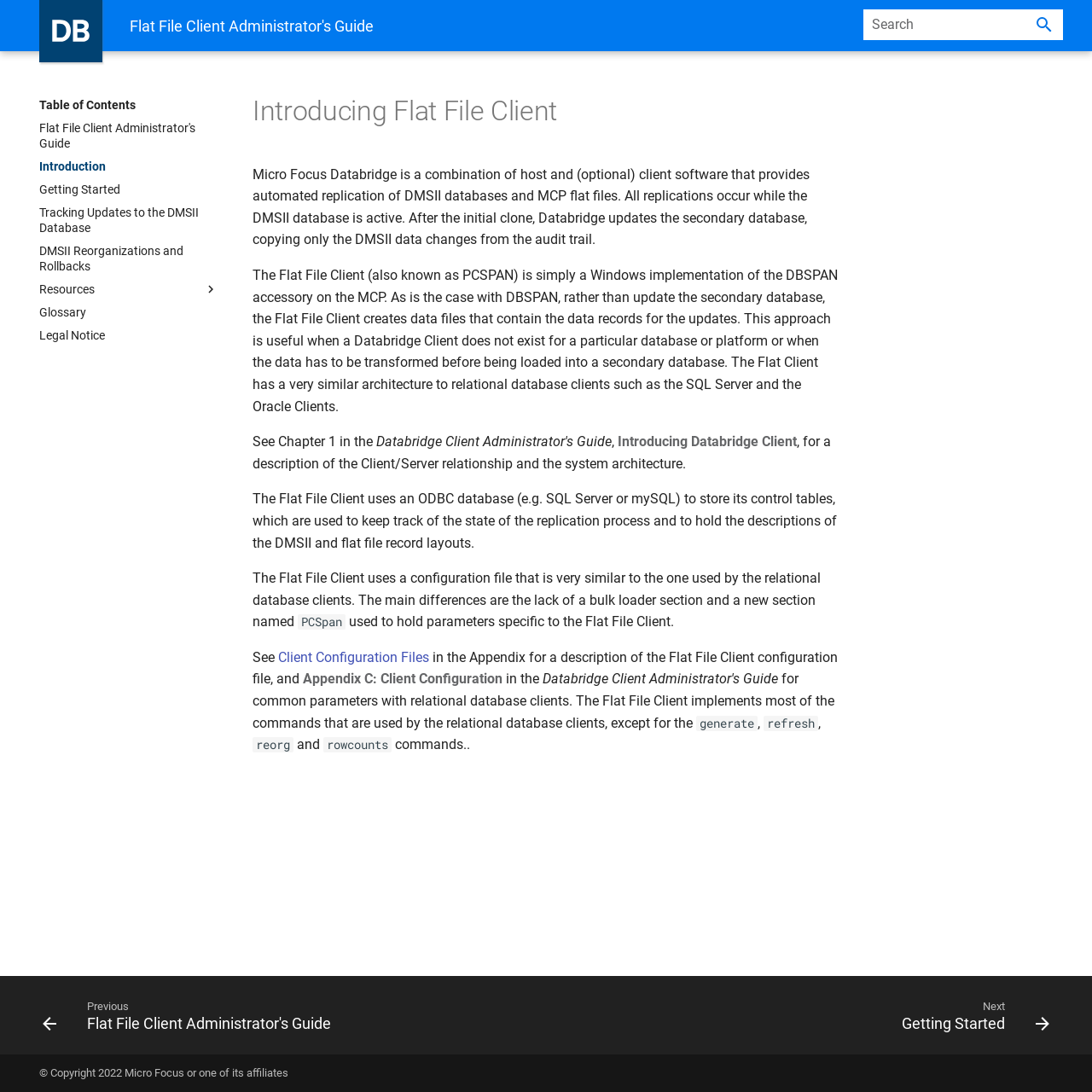Give the bounding box coordinates for the element described as: "Flat File Client Administrator's Guide".

[0.036, 0.11, 0.2, 0.139]